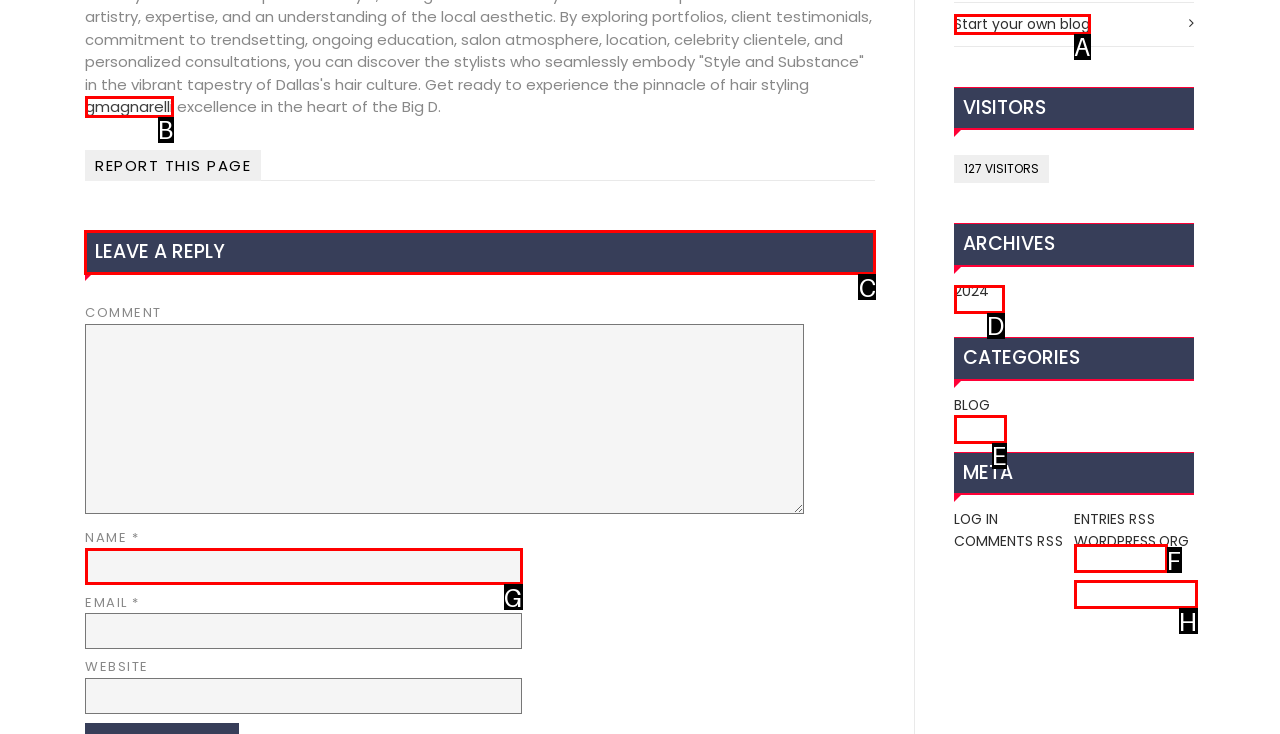Identify the appropriate choice to fulfill this task: leave a reply
Respond with the letter corresponding to the correct option.

C